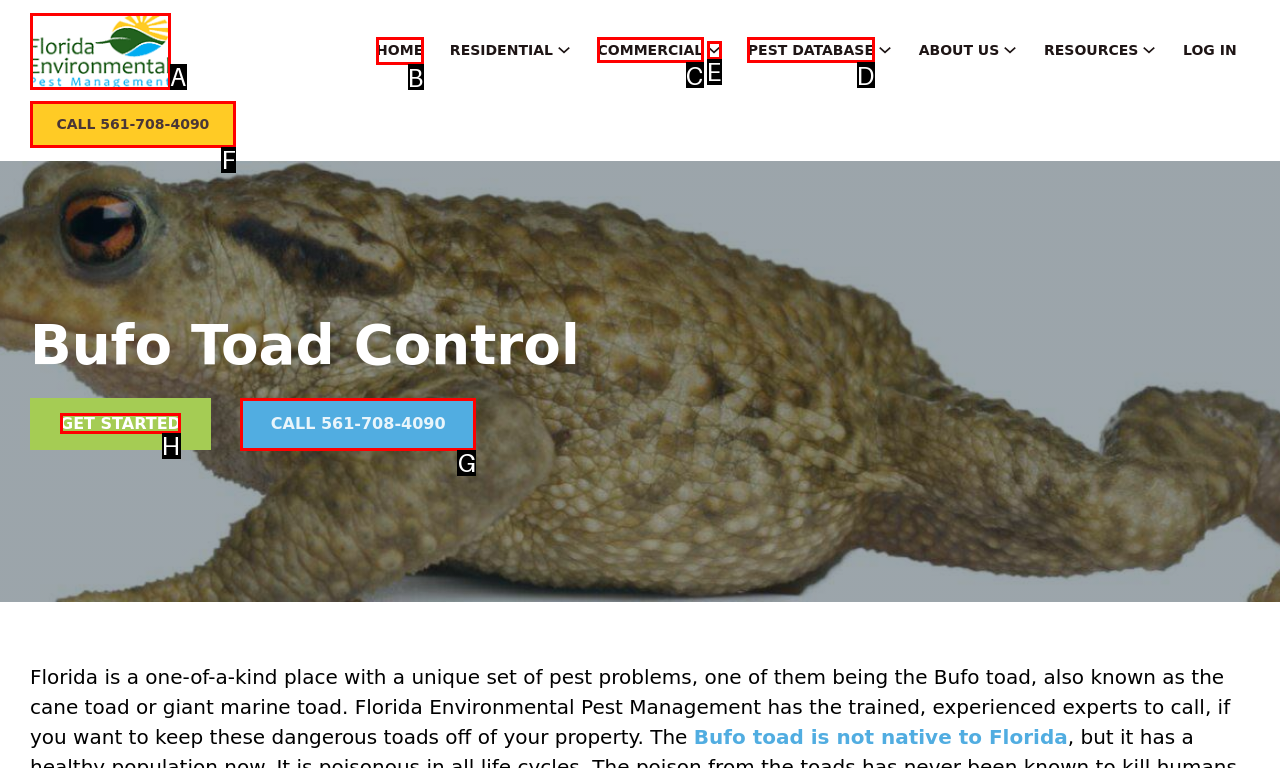Tell me the letter of the UI element I should click to accomplish the task: Get started with Bufo toad control based on the choices provided in the screenshot.

H